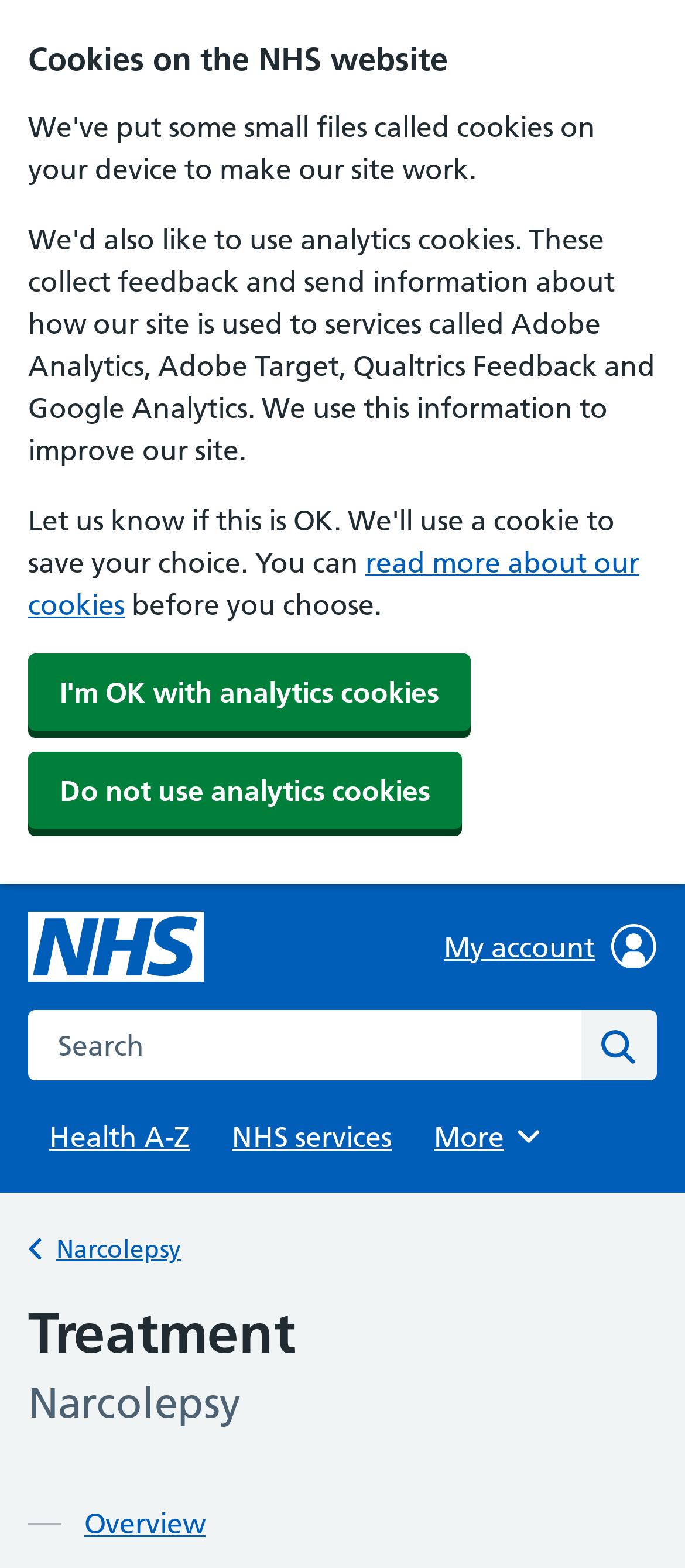Highlight the bounding box coordinates of the element you need to click to perform the following instruction: "Search the NHS website."

[0.0, 0.644, 1.0, 0.689]